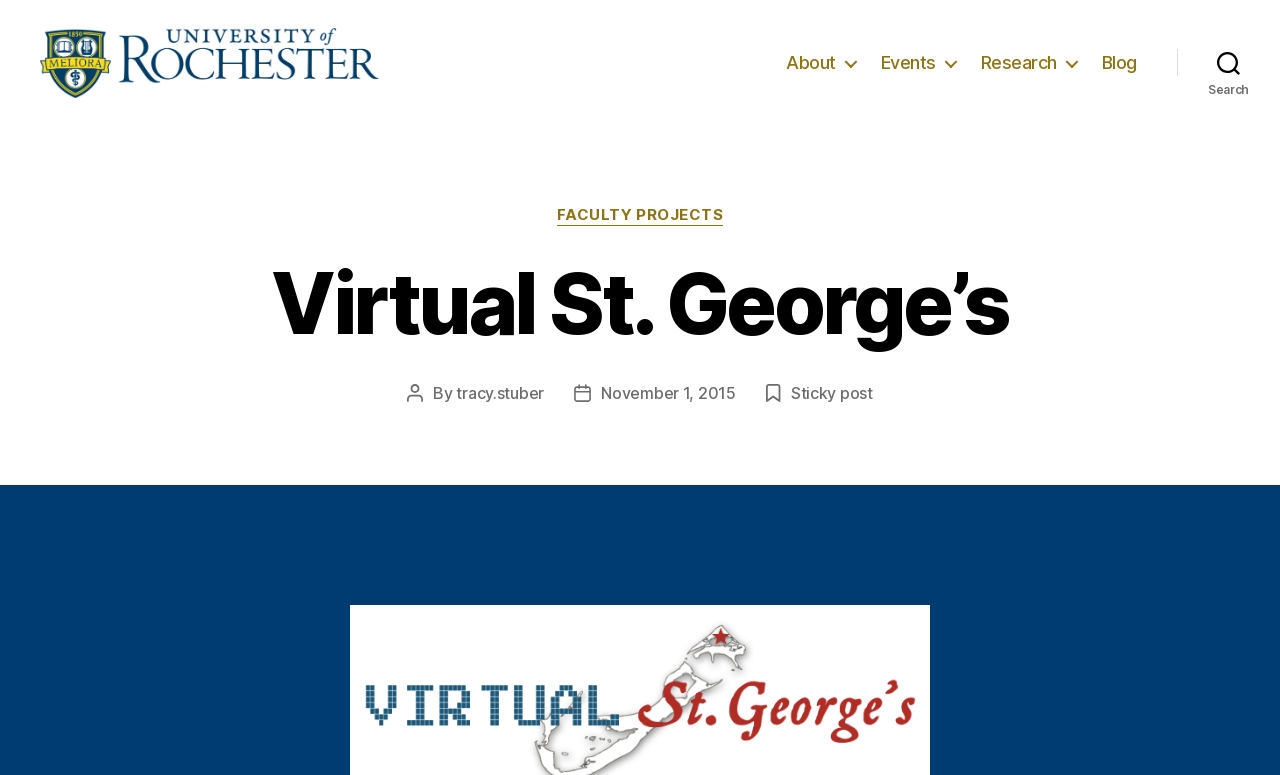Please identify the bounding box coordinates of the element I should click to complete this instruction: 'Read the Research page'. The coordinates should be given as four float numbers between 0 and 1, like this: [left, top, right, bottom].

[0.766, 0.08, 0.841, 0.108]